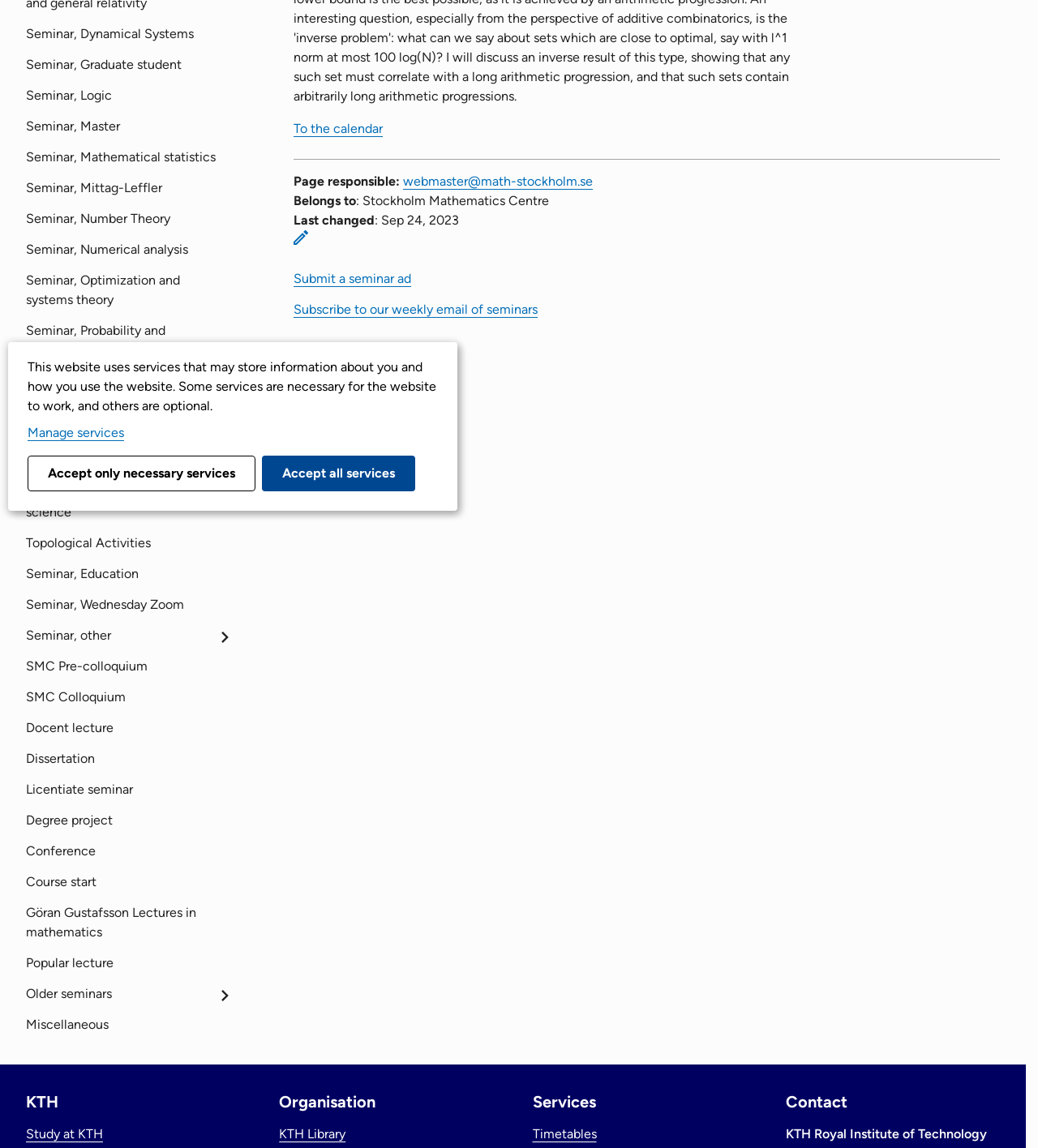Based on the element description: "Conference", identify the bounding box coordinates for this UI element. The coordinates must be four float numbers between 0 and 1, listed as [left, top, right, bottom].

[0.025, 0.728, 0.22, 0.755]